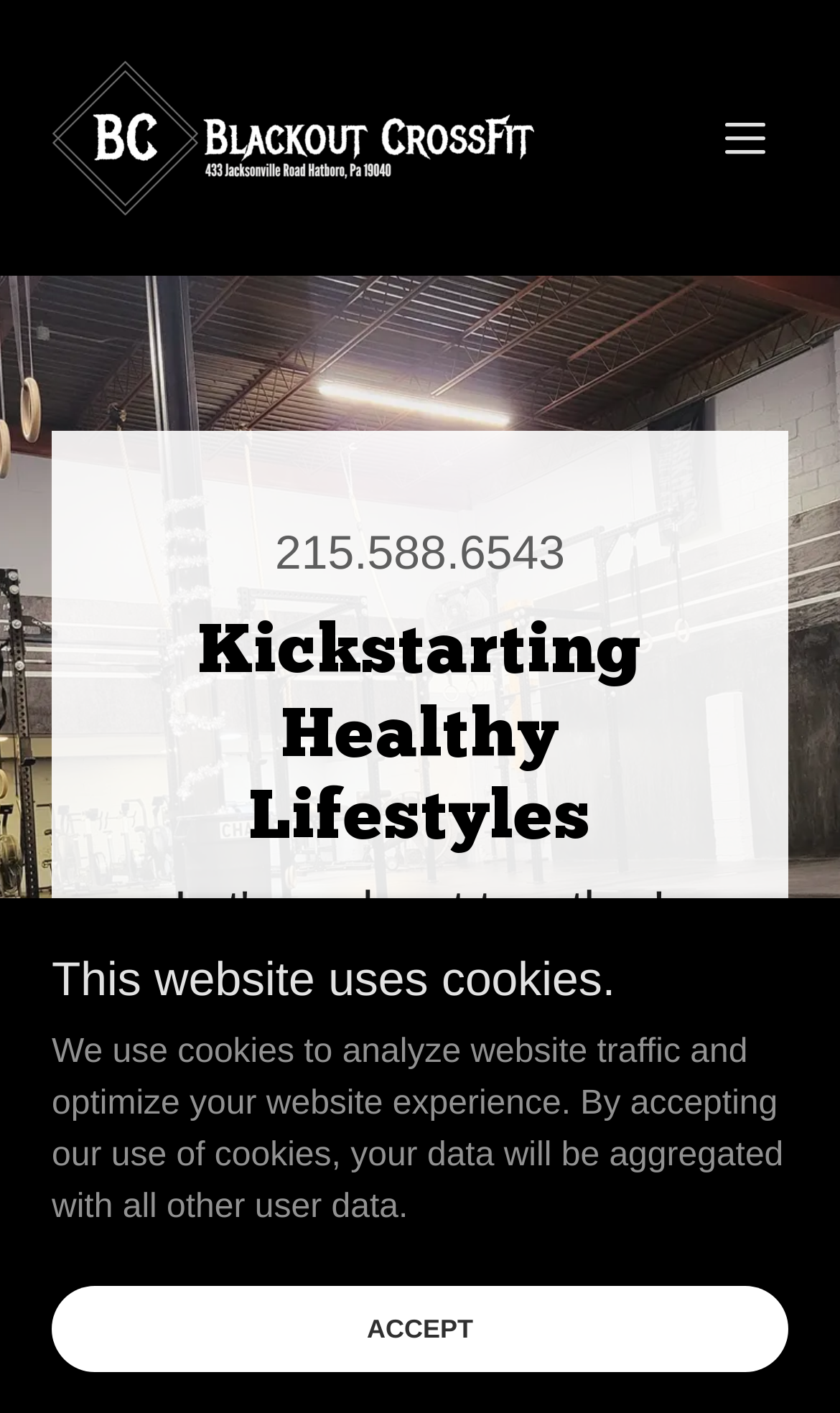Bounding box coordinates are specified in the format (top-left x, top-left y, bottom-right x, bottom-right y). All values are floating point numbers bounded between 0 and 1. Please provide the bounding box coordinate of the region this sentence describes: Try us Out!

[0.123, 0.701, 0.877, 0.786]